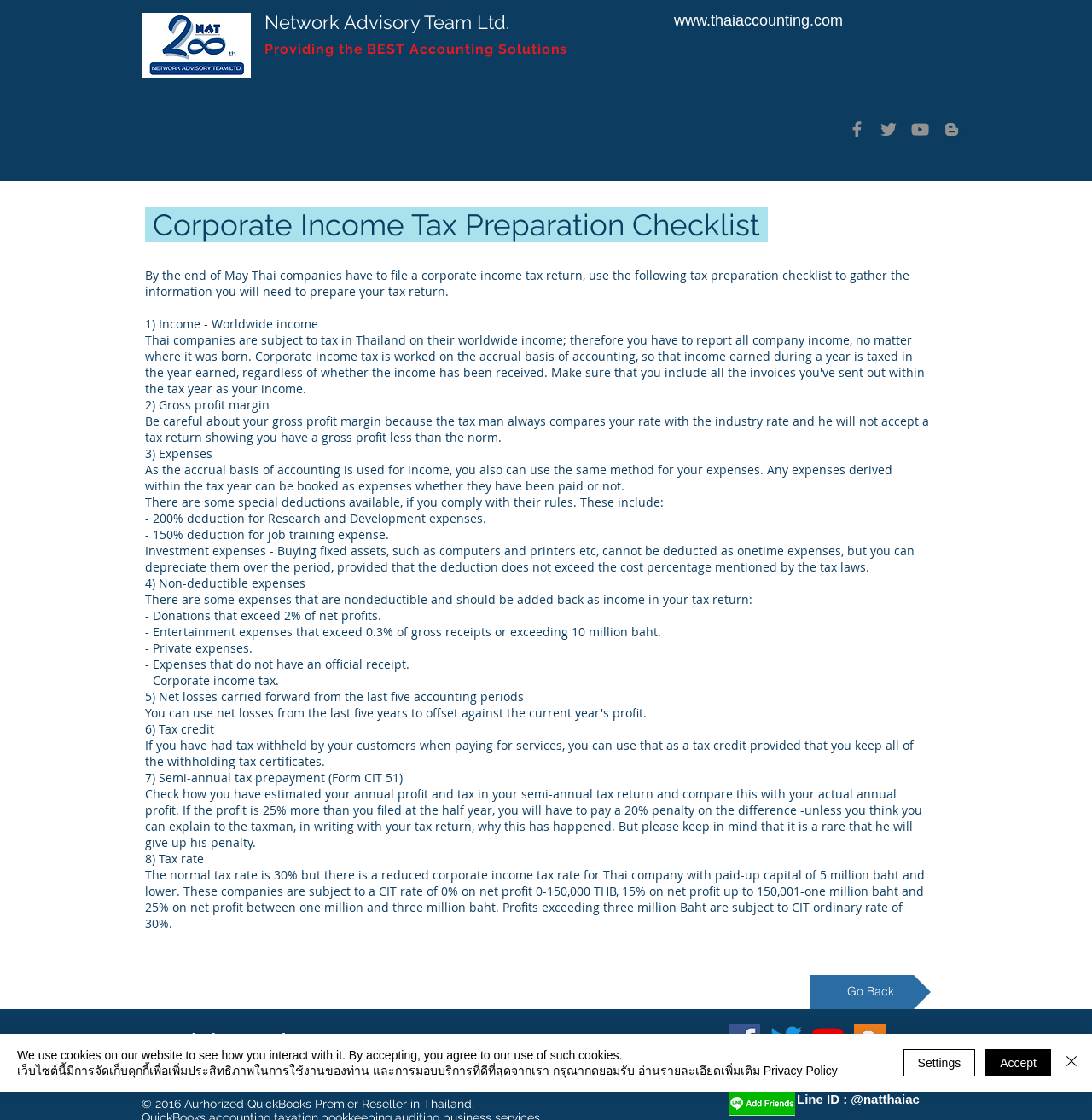Please indicate the bounding box coordinates of the element's region to be clicked to achieve the instruction: "Click the YouTube link". Provide the coordinates as four float numbers between 0 and 1, i.e., [left, top, right, bottom].

[0.833, 0.106, 0.852, 0.125]